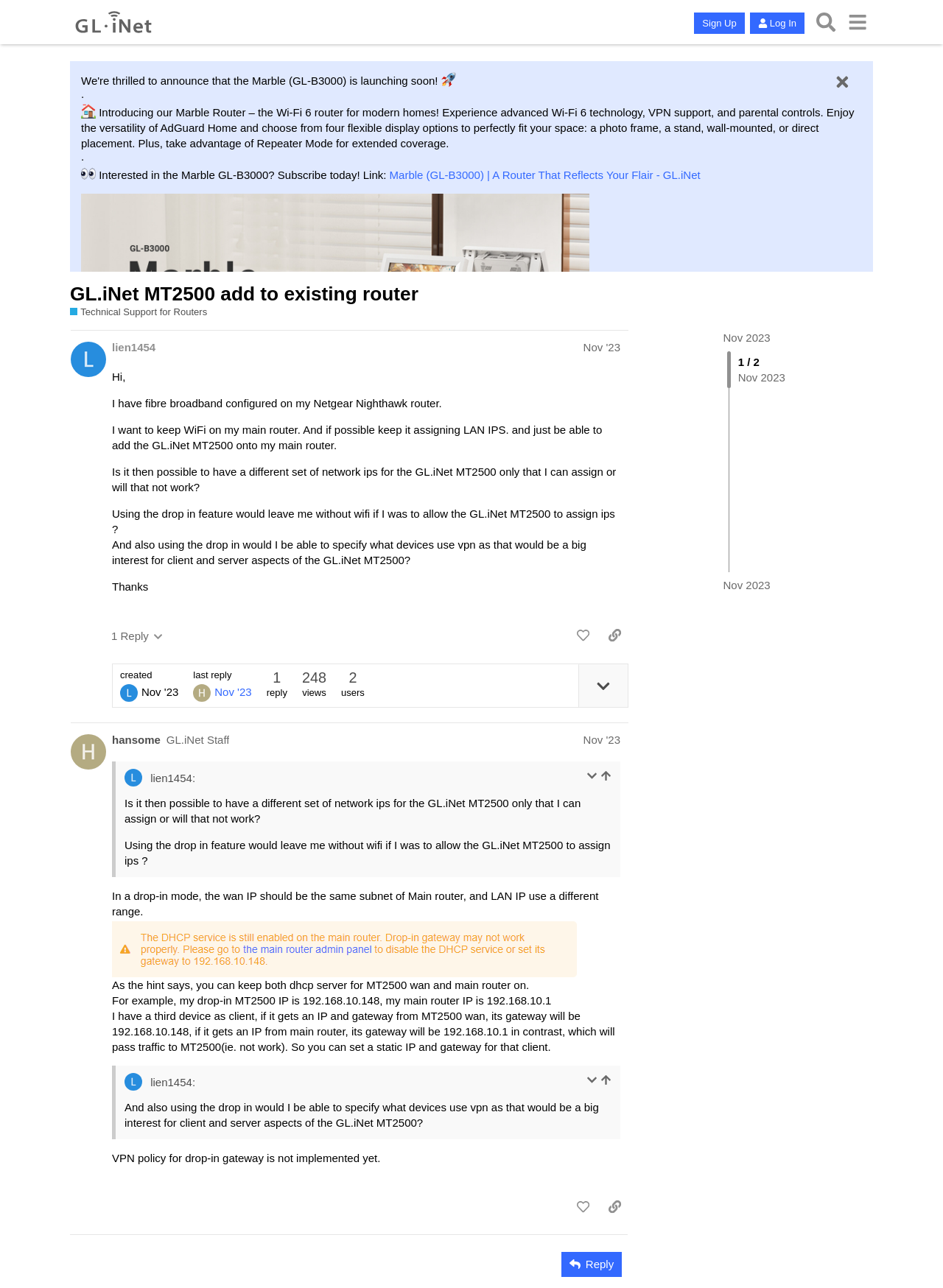Can VPN policy be specified for devices using the GL.iNet MT2500 router?
Please give a detailed and elaborate answer to the question based on the image.

According to the post #2 by 'hansome', VPN policy for drop-in gateway is not implemented yet, which means that currently, it is not possible to specify VPN policy for devices using the GL.iNet MT2500 router.